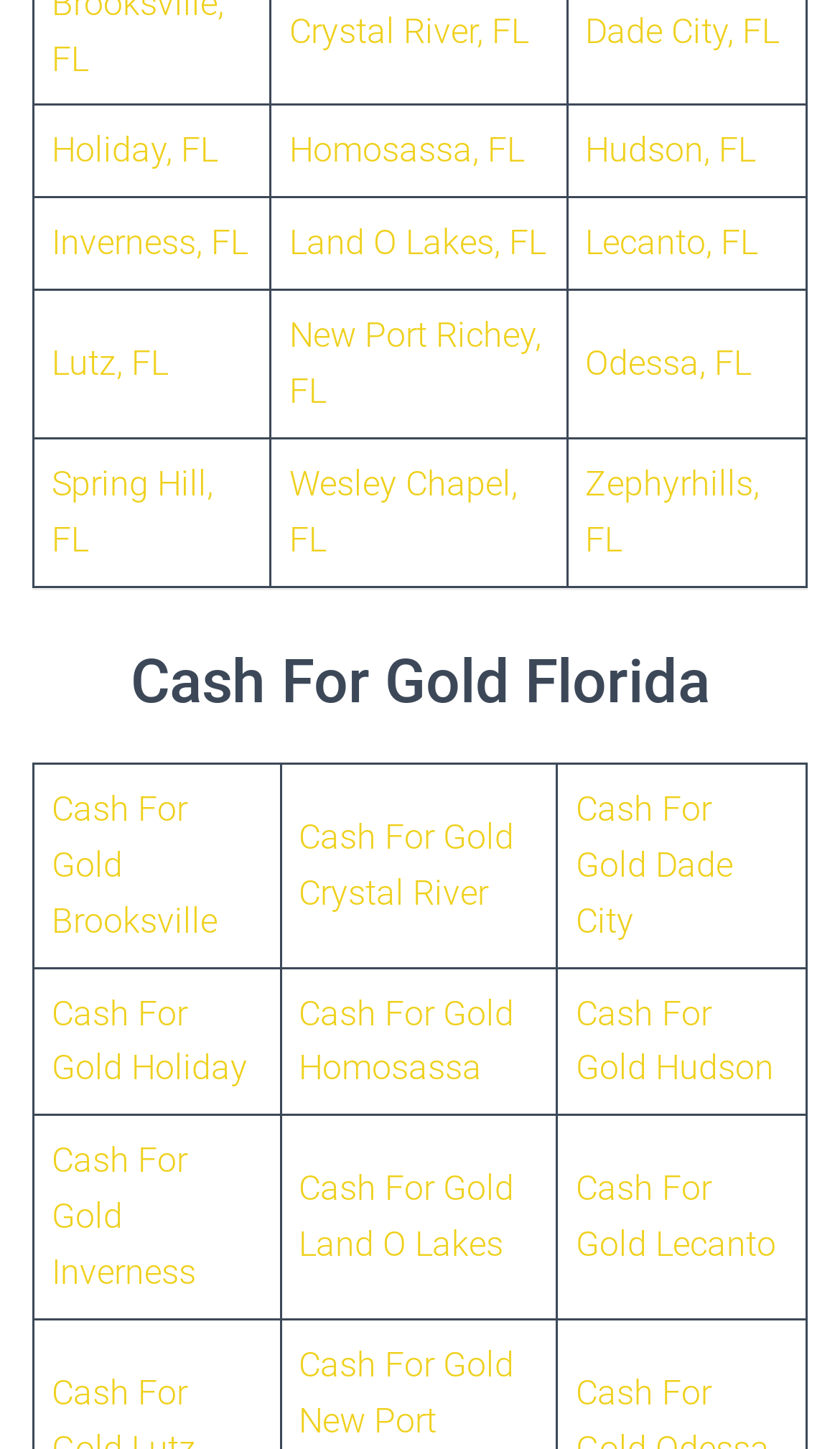Determine the bounding box coordinates for the region that must be clicked to execute the following instruction: "Explore Zephyrhills, FL".

[0.674, 0.302, 0.96, 0.405]